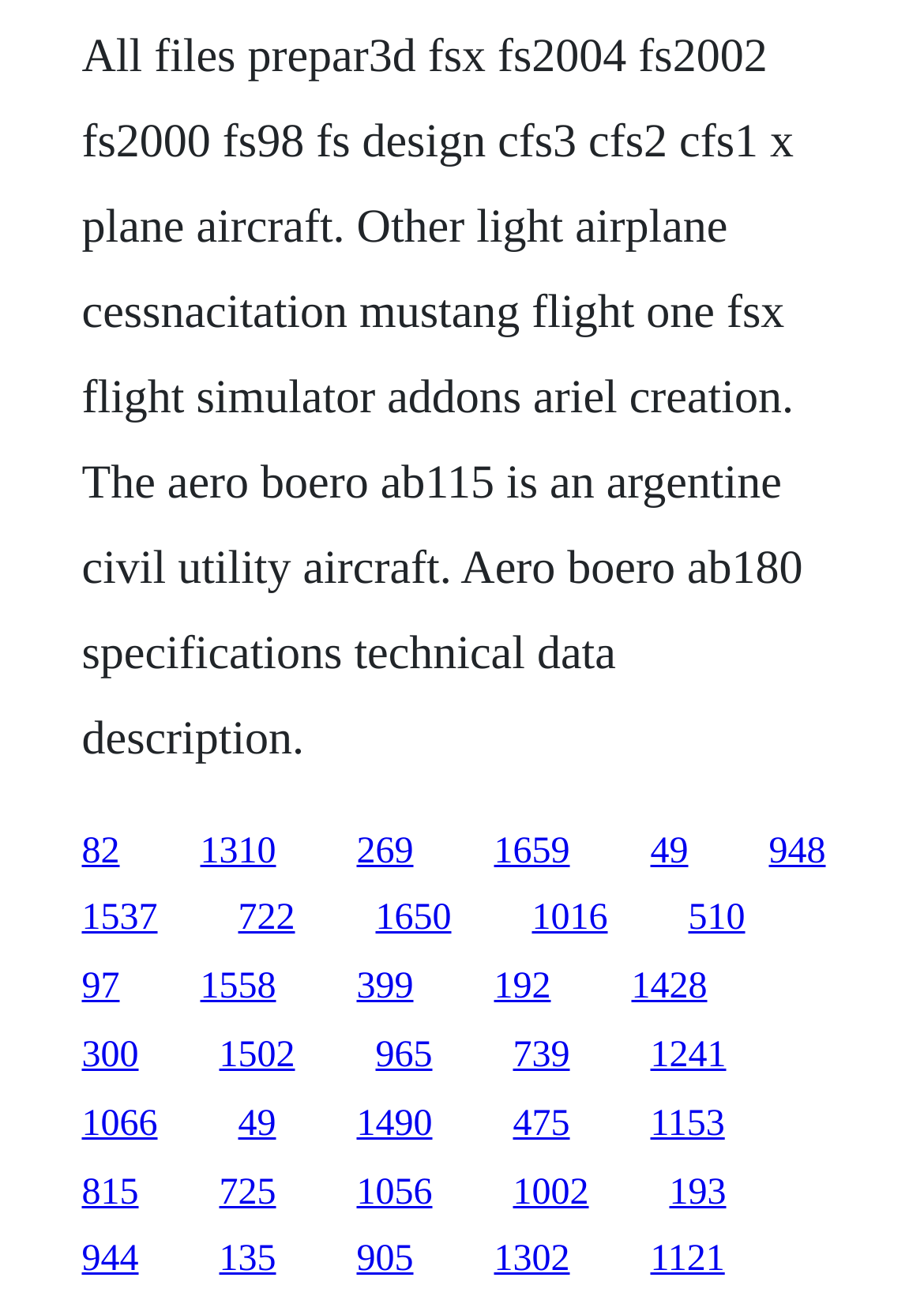How many links are there in the second row?
Give a one-word or short-phrase answer derived from the screenshot.

6